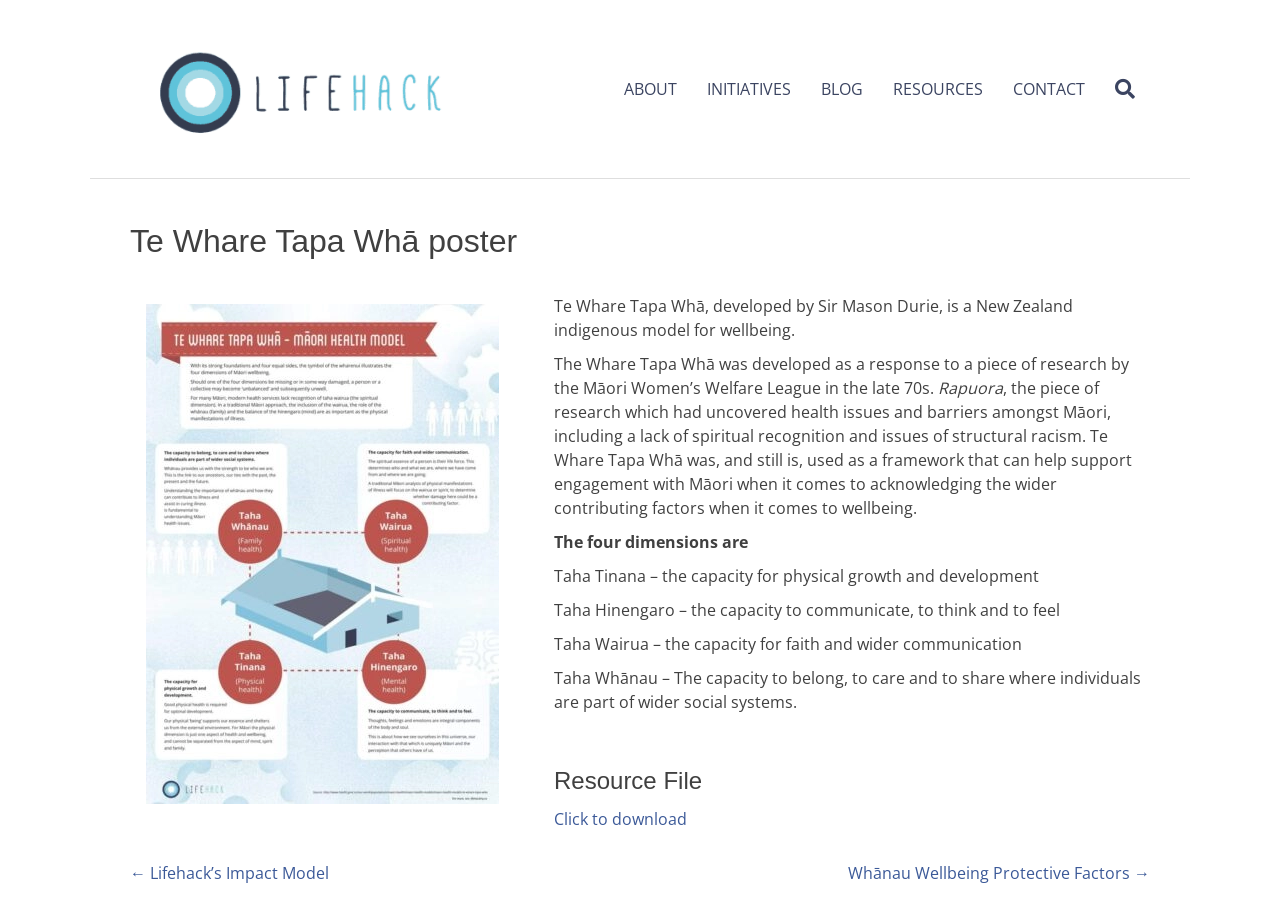Provide the bounding box coordinates of the section that needs to be clicked to accomplish the following instruction: "Download the Resource File."

[0.433, 0.879, 0.537, 0.902]